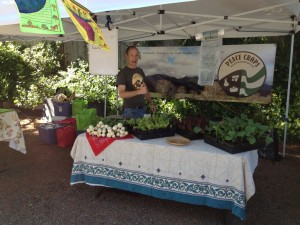Describe all the important aspects and details of the image.

At a vibrant farmers' market in June 2013, a cheerful vendor stands behind a rustic table adorned with fresh produce, including a variety of greens and roots. The table is dressed with a patterned cloth, accented by a colorful red and white napkin, creating a welcoming display. Behind the vendor, an eye-catching banner for "PeaceCrops" announces the farm's participation, set against a backdrop of lush greenery. The sunny atmosphere is complemented by festive decorations overhead, giving a lively, community-focused vibe. The scene captures the essence of summer and the excitement of local agriculture, marking the beginning of the farmers' market season.